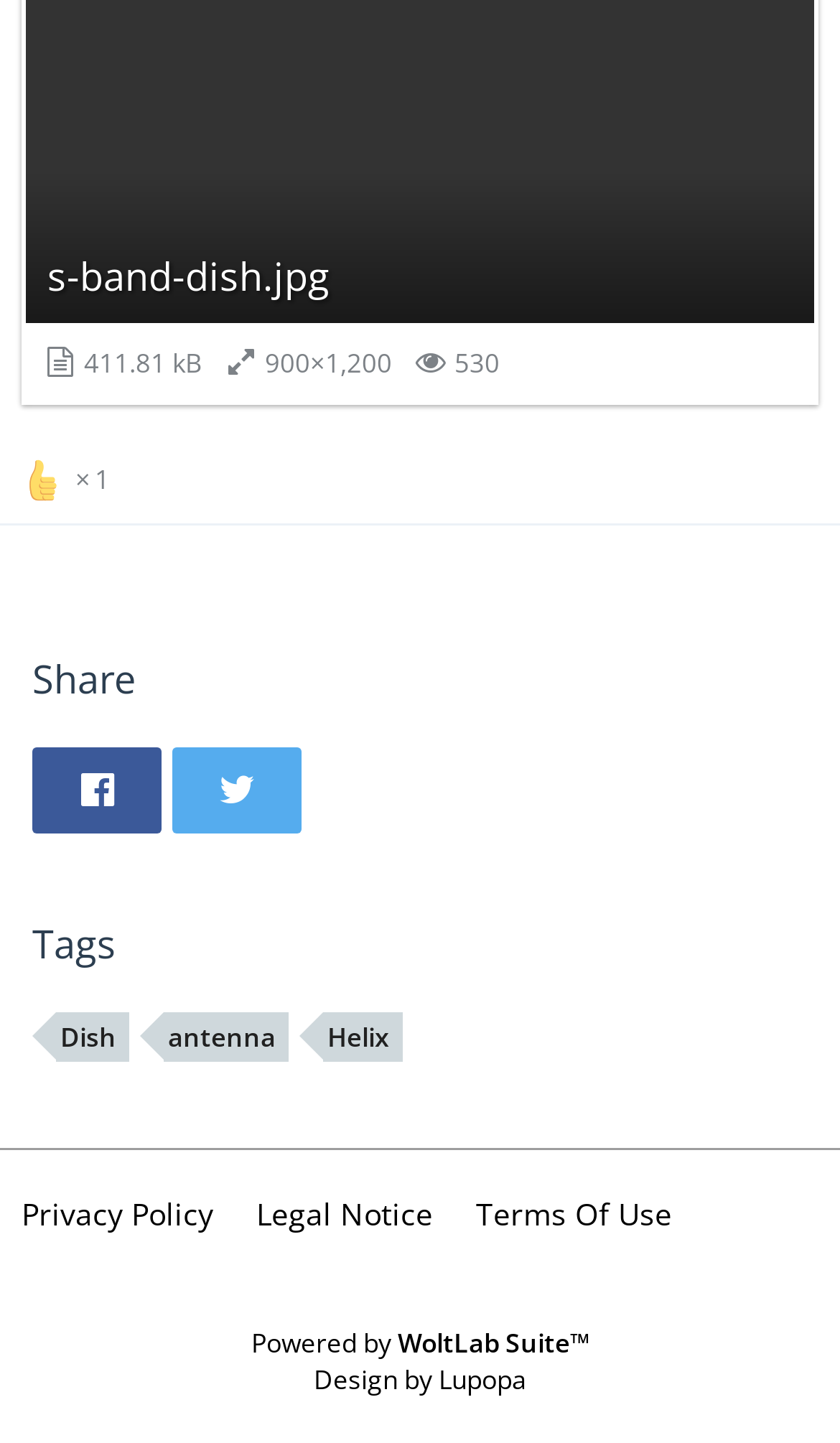Identify the bounding box of the UI element that matches this description: "Powered by WoltLab Suite™".

[0.299, 0.917, 0.701, 0.943]